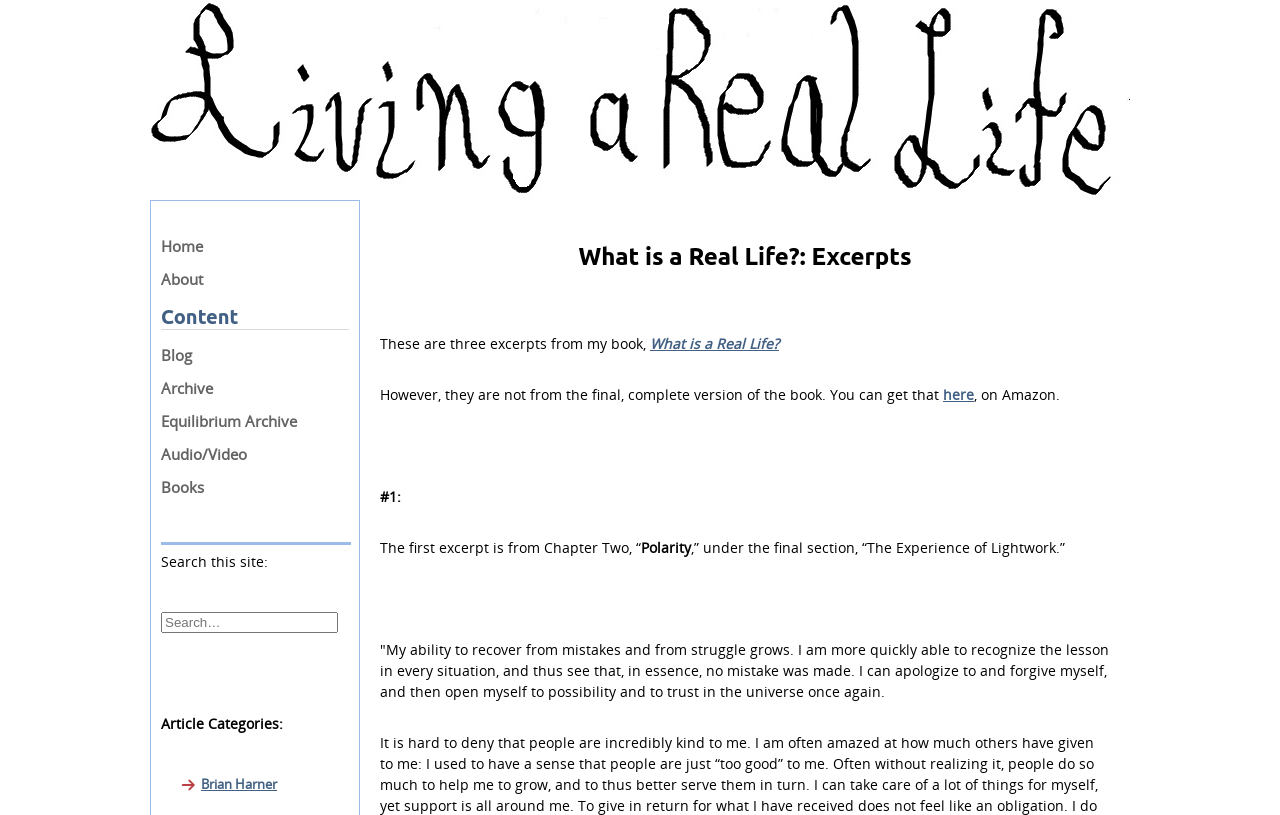Identify the bounding box coordinates of the clickable region required to complete the instruction: "Click on 'Apply Now' button". The coordinates should be given as four float numbers within the range of 0 and 1, i.e., [left, top, right, bottom].

None